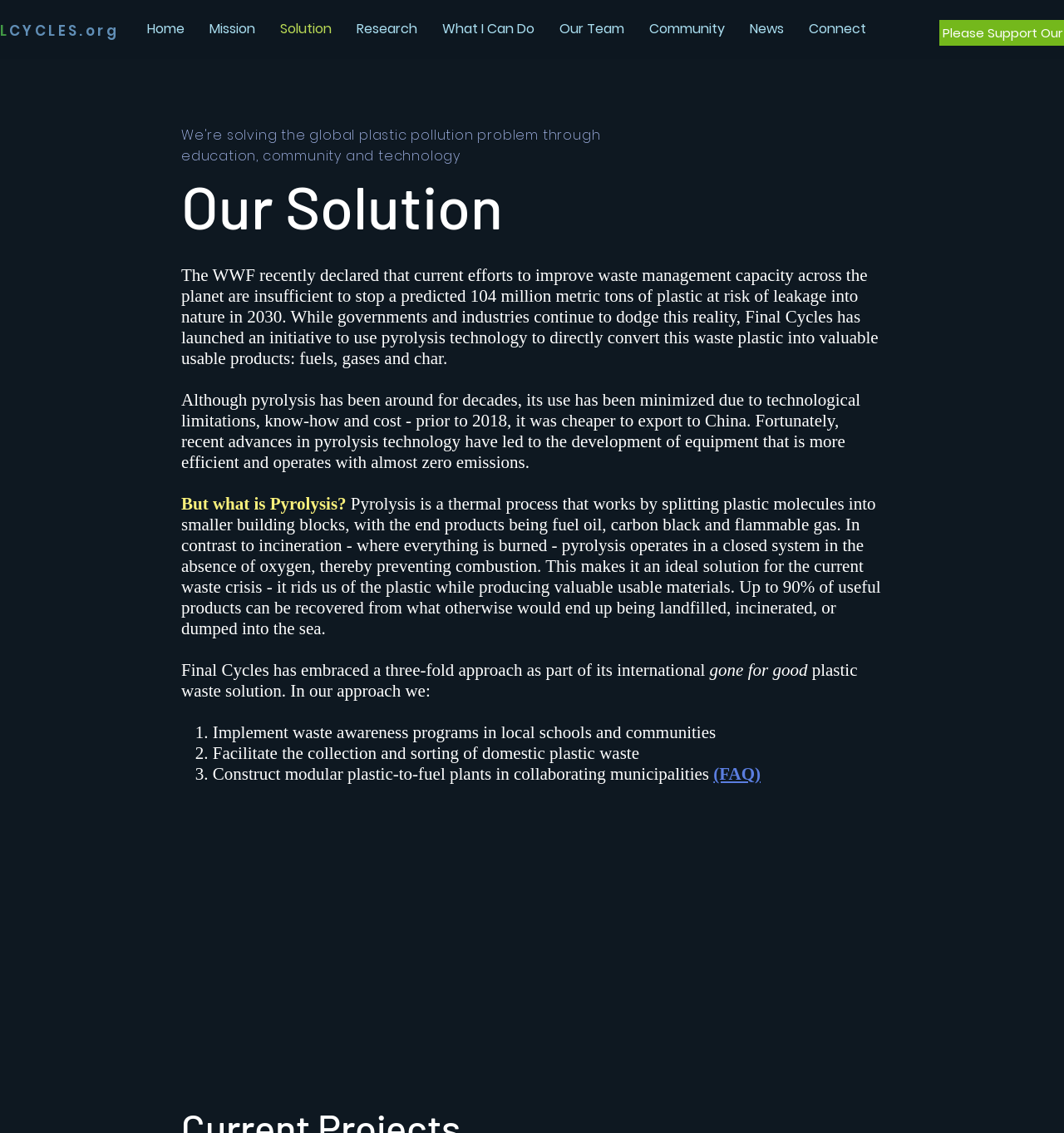What is the purpose of pyrolysis technology?
Please give a detailed and elaborate explanation in response to the question.

The webpage explains that pyrolysis technology is used to directly convert waste plastic into valuable usable products, such as fuels, gases, and char, which is an ideal solution for the current waste crisis.